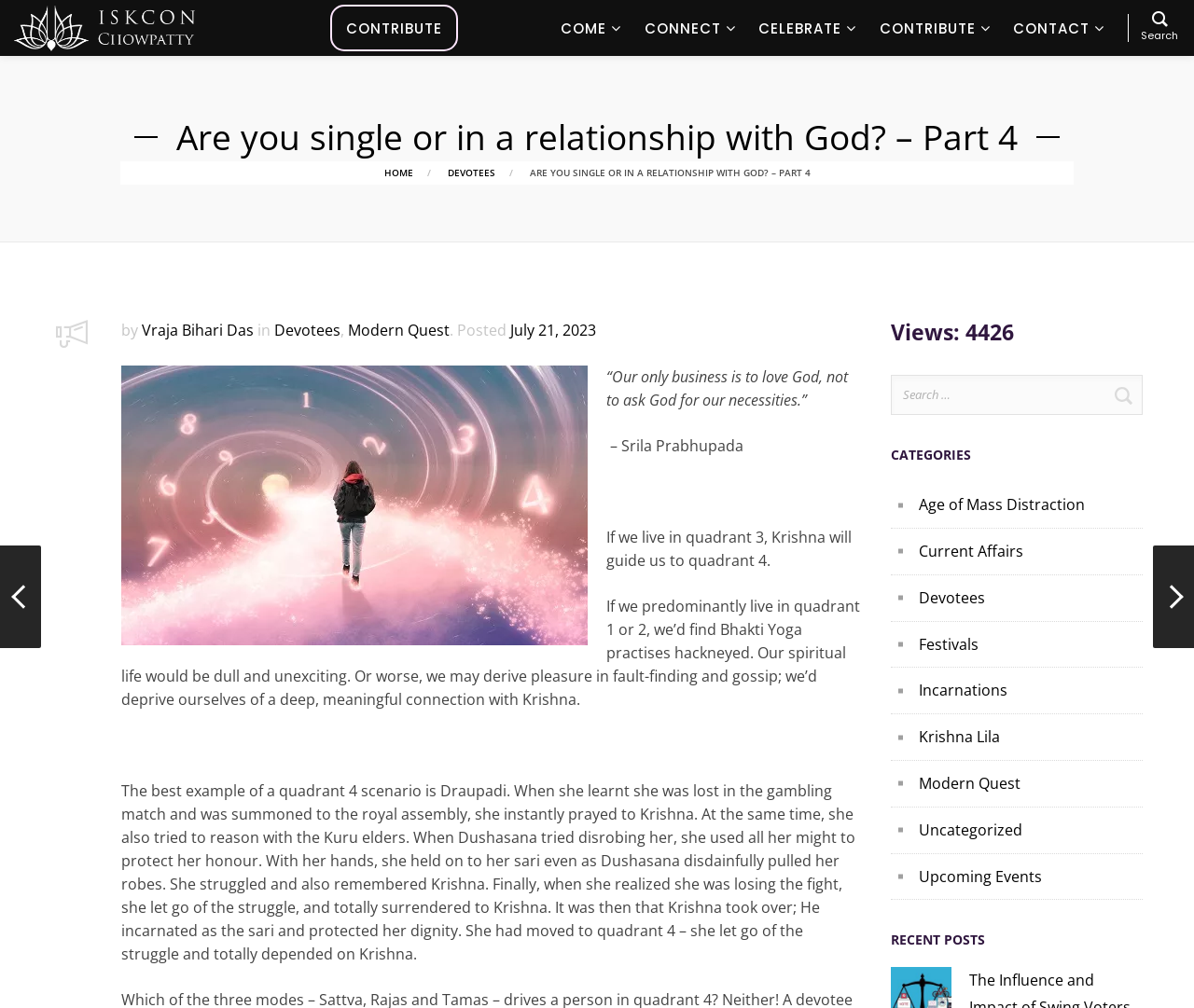Please identify the bounding box coordinates of the element's region that should be clicked to execute the following instruction: "Enter your Name". The bounding box coordinates must be four float numbers between 0 and 1, i.e., [left, top, right, bottom].

None